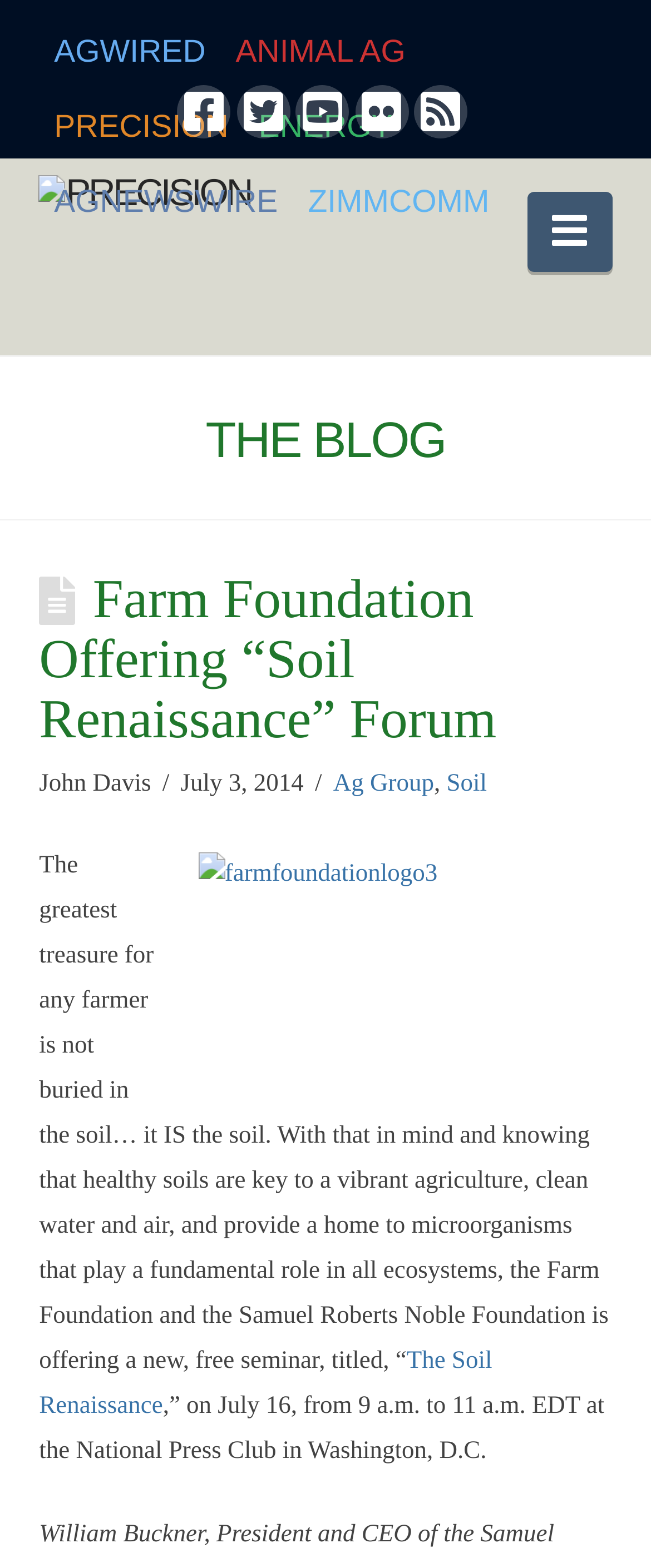Determine the bounding box coordinates of the section I need to click to execute the following instruction: "Click on AGWIRED". Provide the coordinates as four float numbers between 0 and 1, i.e., [left, top, right, bottom].

[0.06, 0.006, 0.339, 0.054]